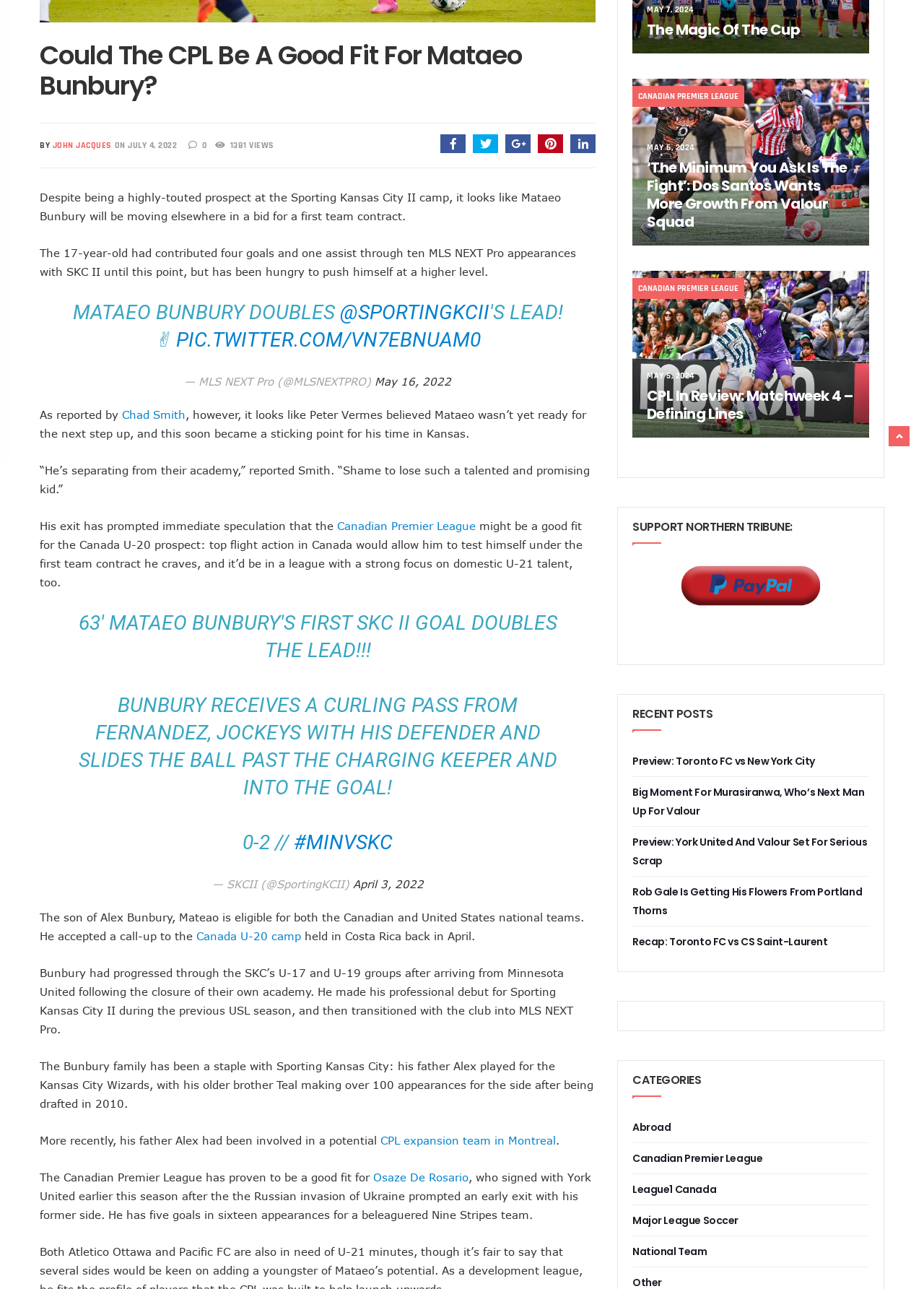Determine the bounding box for the HTML element described here: "April 3, 2022". The coordinates should be given as [left, top, right, bottom] with each number being a float between 0 and 1.

[0.382, 0.681, 0.458, 0.691]